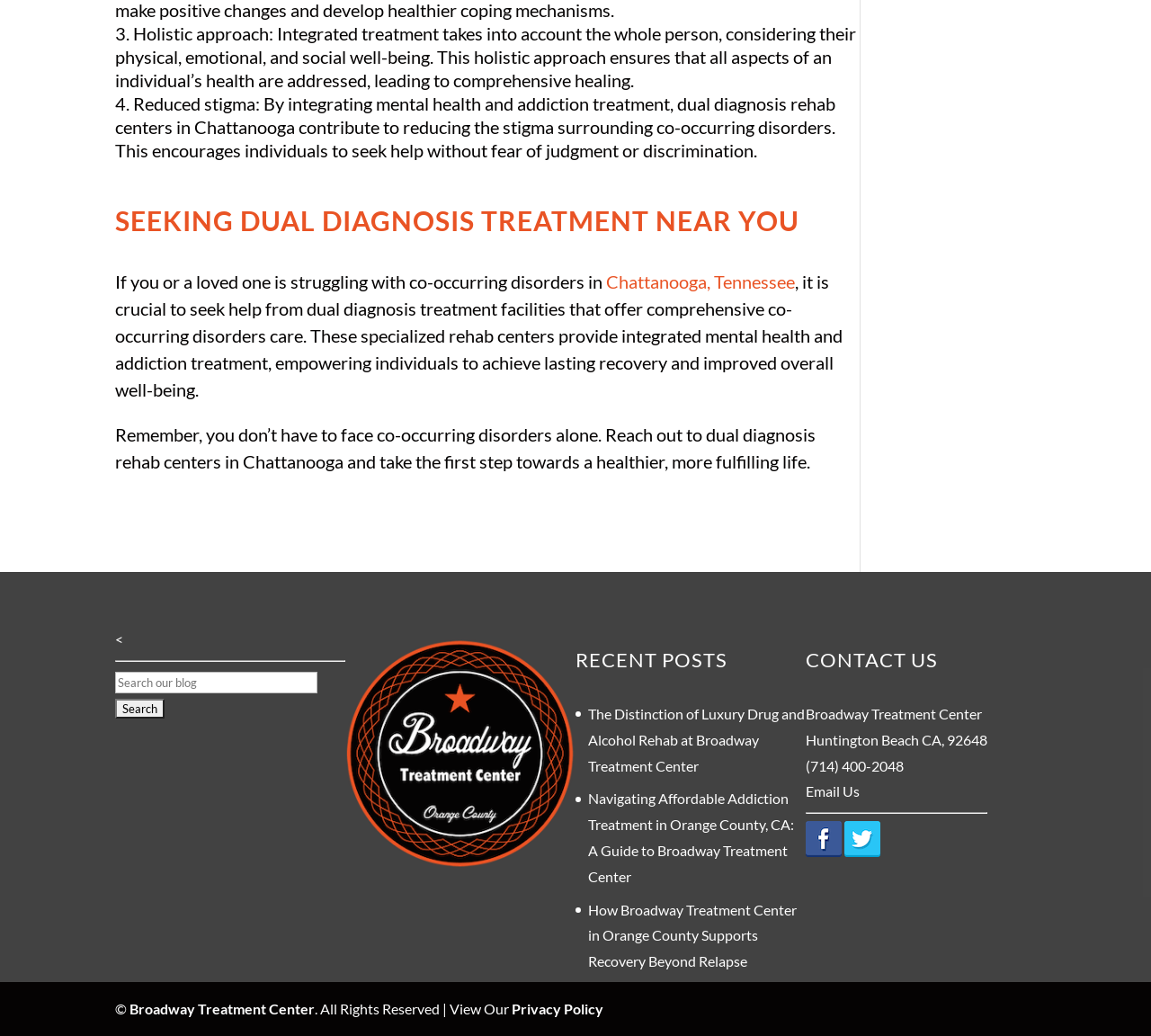What is the name of the rehab center?
With the help of the image, please provide a detailed response to the question.

The name of the rehab center is mentioned in the footer section, which states '© Broadway Treatment Center. All Rights Reserved'.